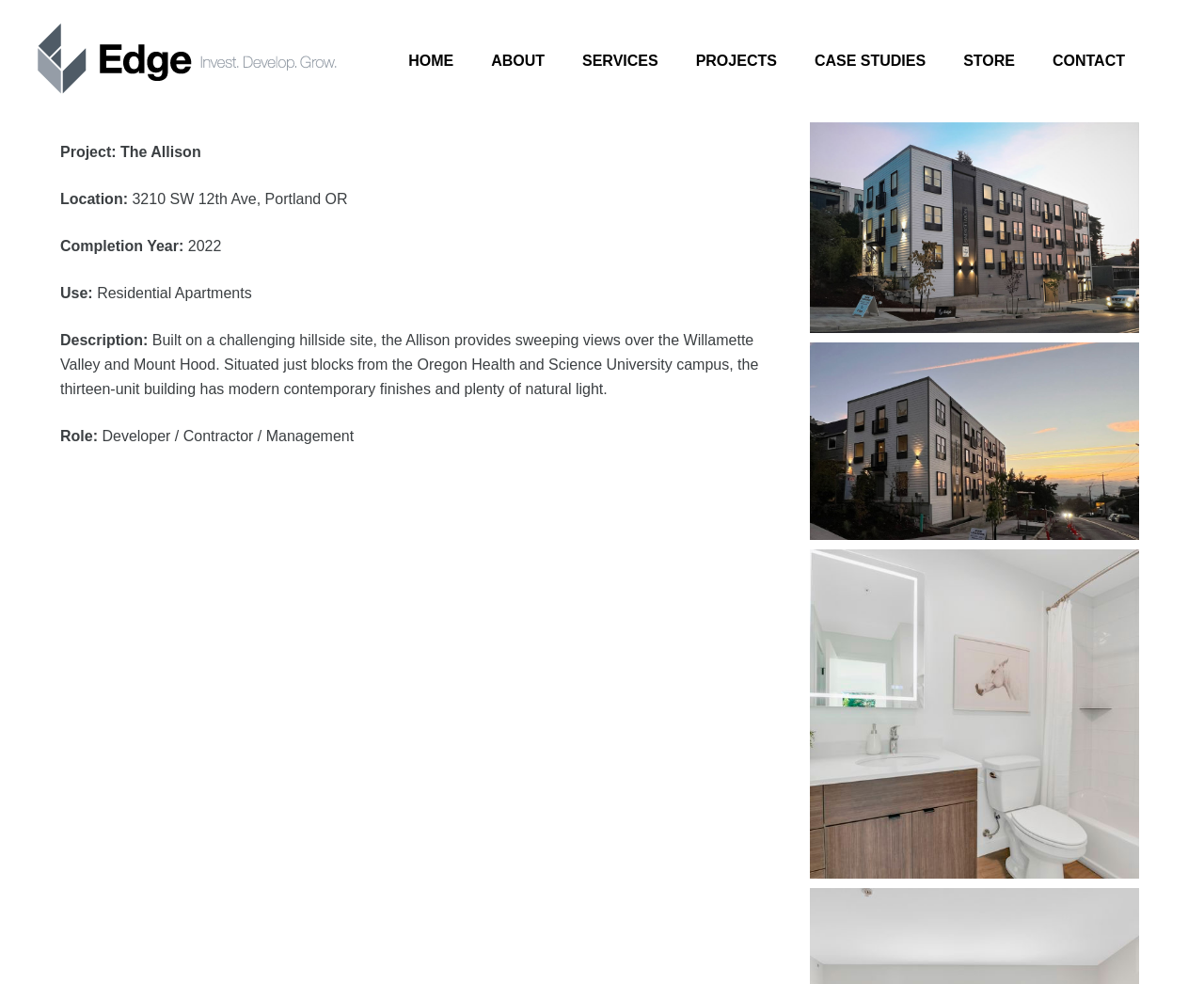Answer the following query with a single word or phrase:
What is the role of the developer in the project?

Developer / Contractor / Management